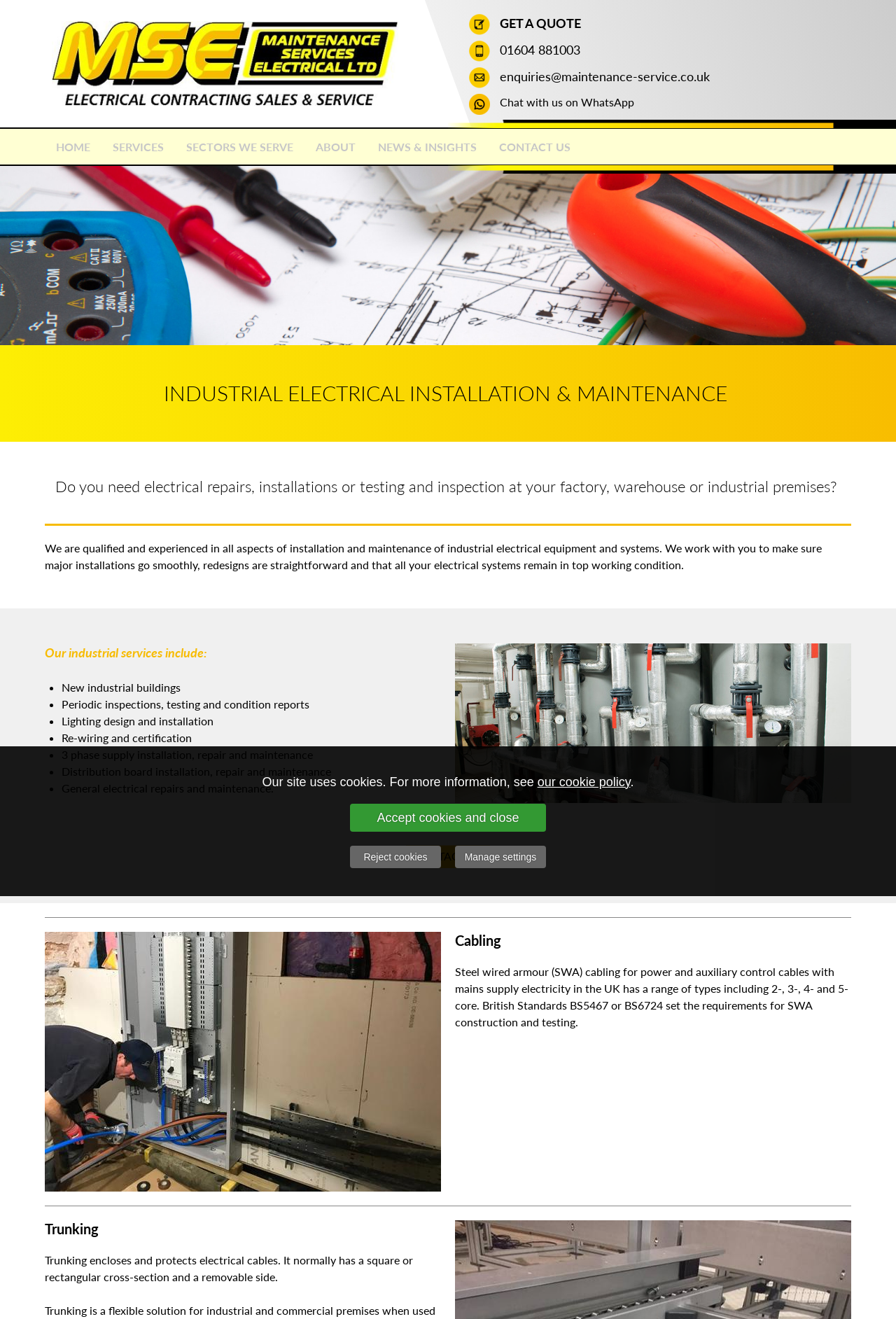Please identify the primary heading of the webpage and give its text content.

INDUSTRIAL ELECTRICAL INSTALLATION & MAINTENANCE 